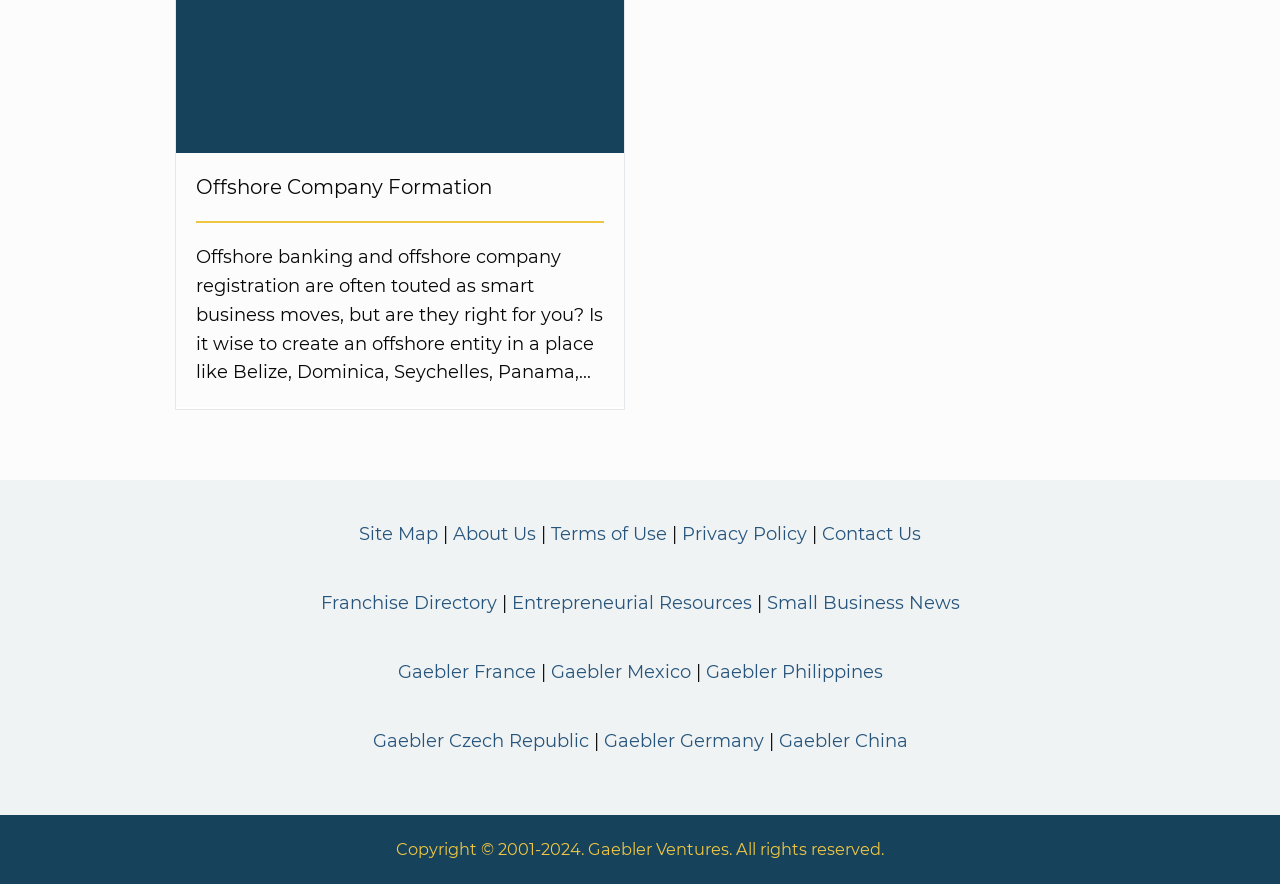Please specify the bounding box coordinates of the element that should be clicked to execute the given instruction: 'Read 'Terms of Use''. Ensure the coordinates are four float numbers between 0 and 1, expressed as [left, top, right, bottom].

[0.43, 0.592, 0.521, 0.617]